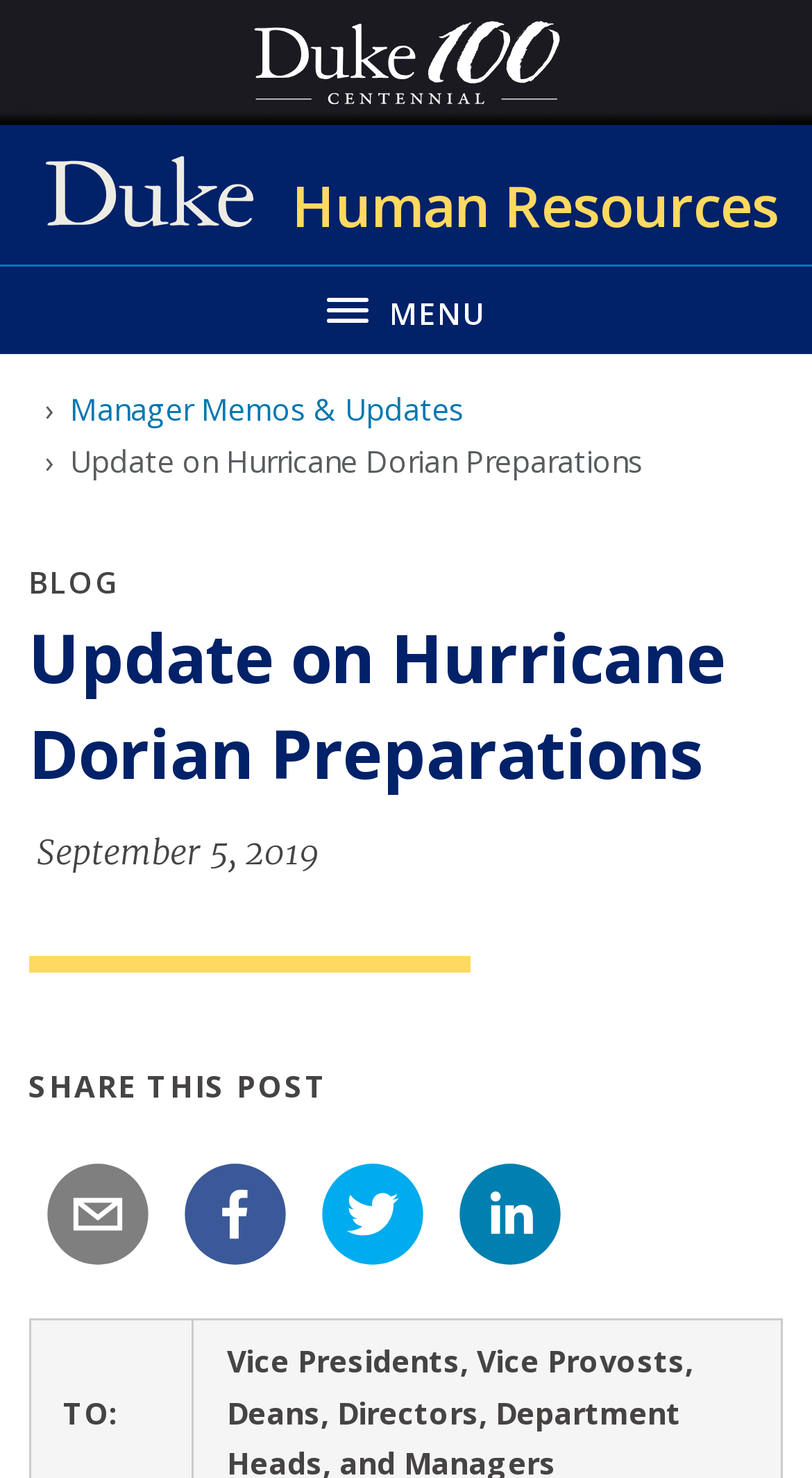What is the logo on the top left corner?
Answer the question based on the image using a single word or a brief phrase.

Duke 100 Centennial logo